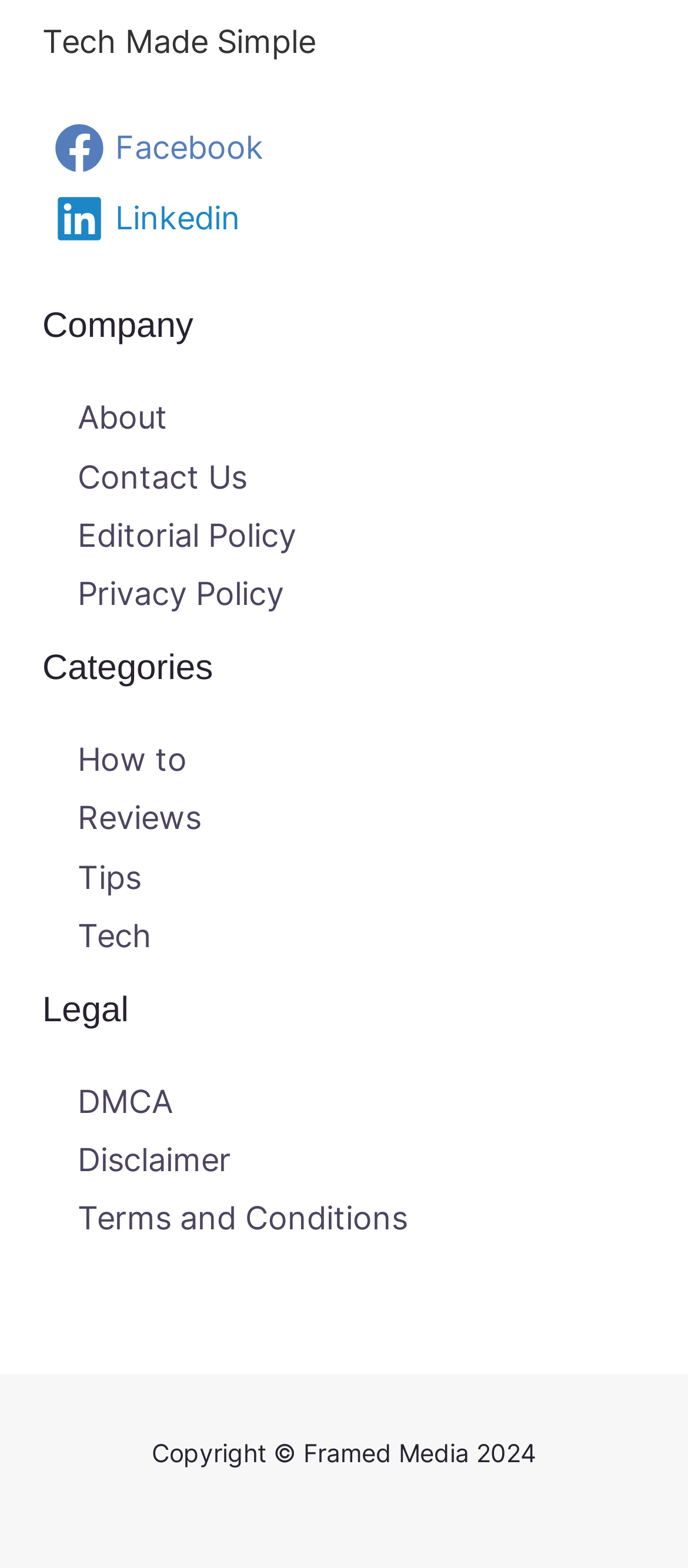What categories are available?
Please provide a detailed and thorough answer to the question.

The categories can be found in the footer section of the webpage, under the 'Categories' heading.